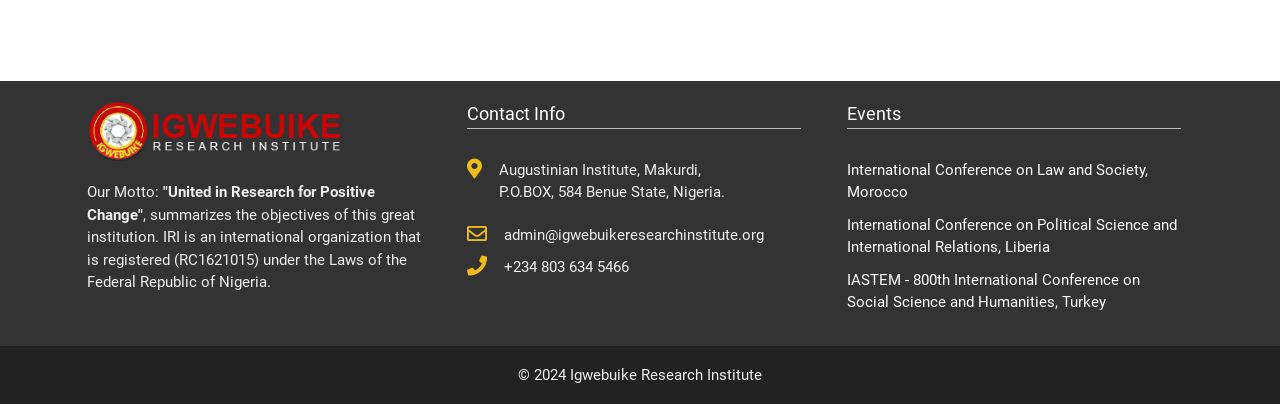What is the email address of Igwebuike Research Institute?
Please use the image to provide a one-word or short phrase answer.

admin@igwebuikeresearchinstitute.org